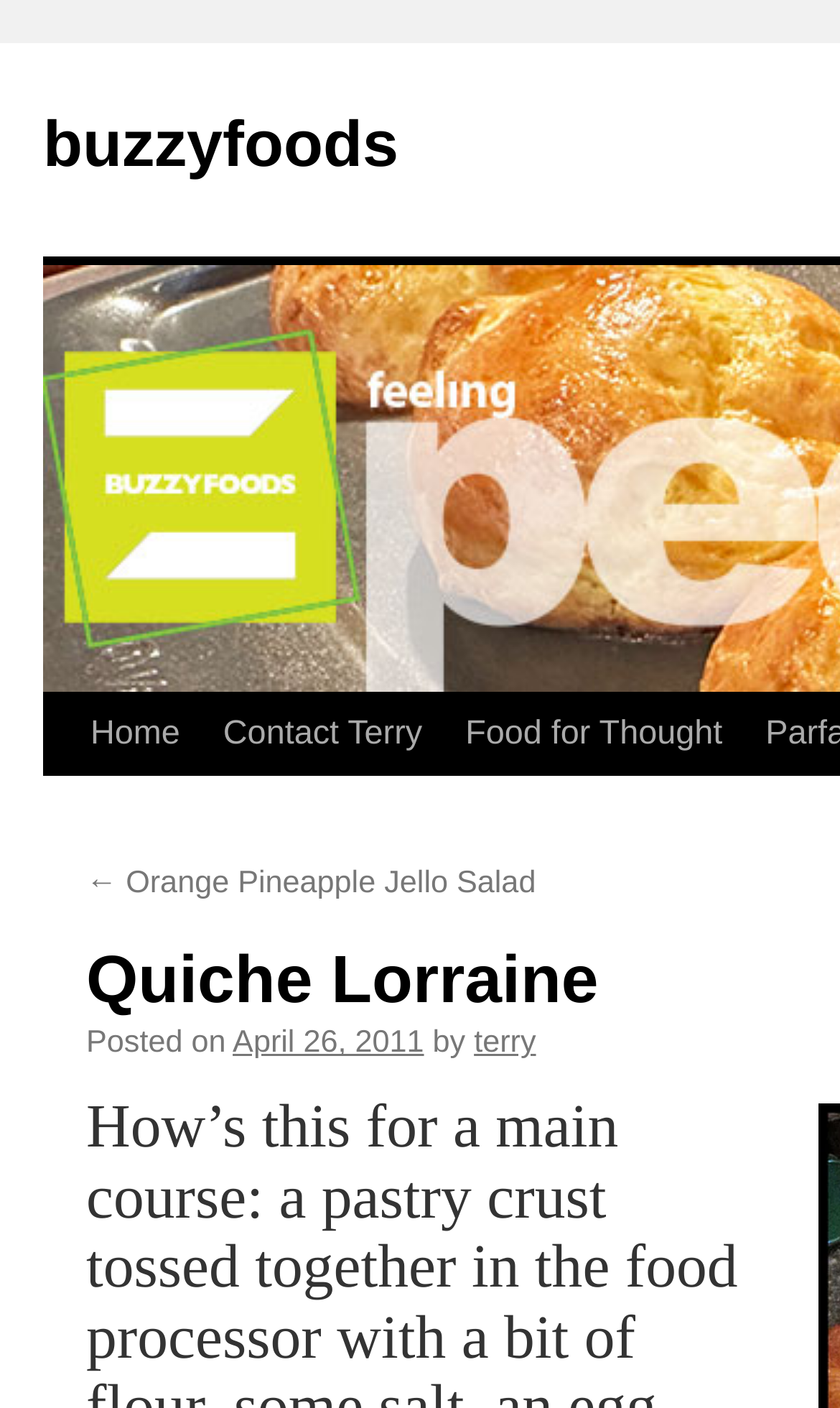Identify the coordinates of the bounding box for the element that must be clicked to accomplish the instruction: "check post date".

[0.277, 0.729, 0.505, 0.754]